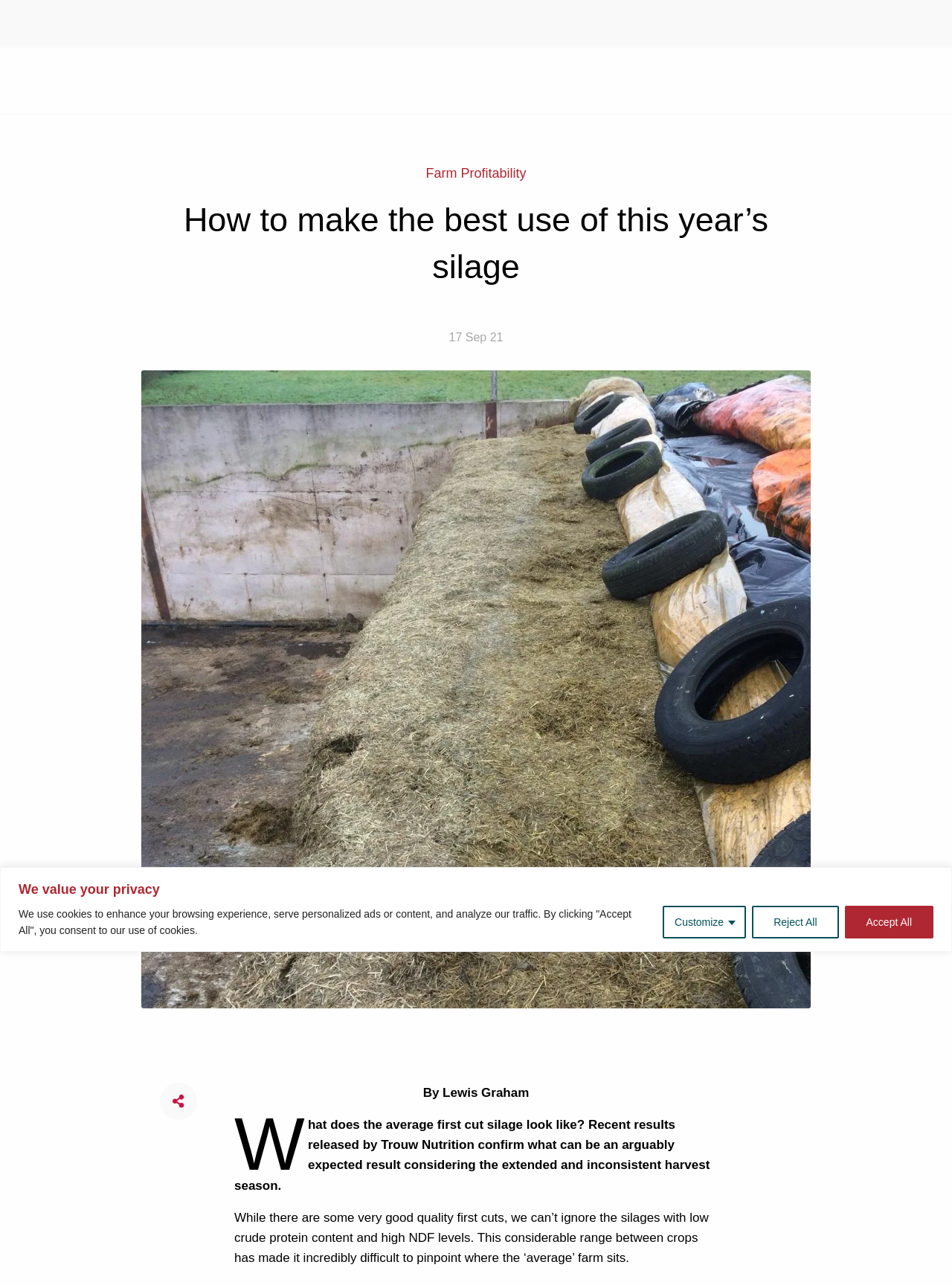What is the main title displayed on this webpage?

How to make the best use of this year’s silage